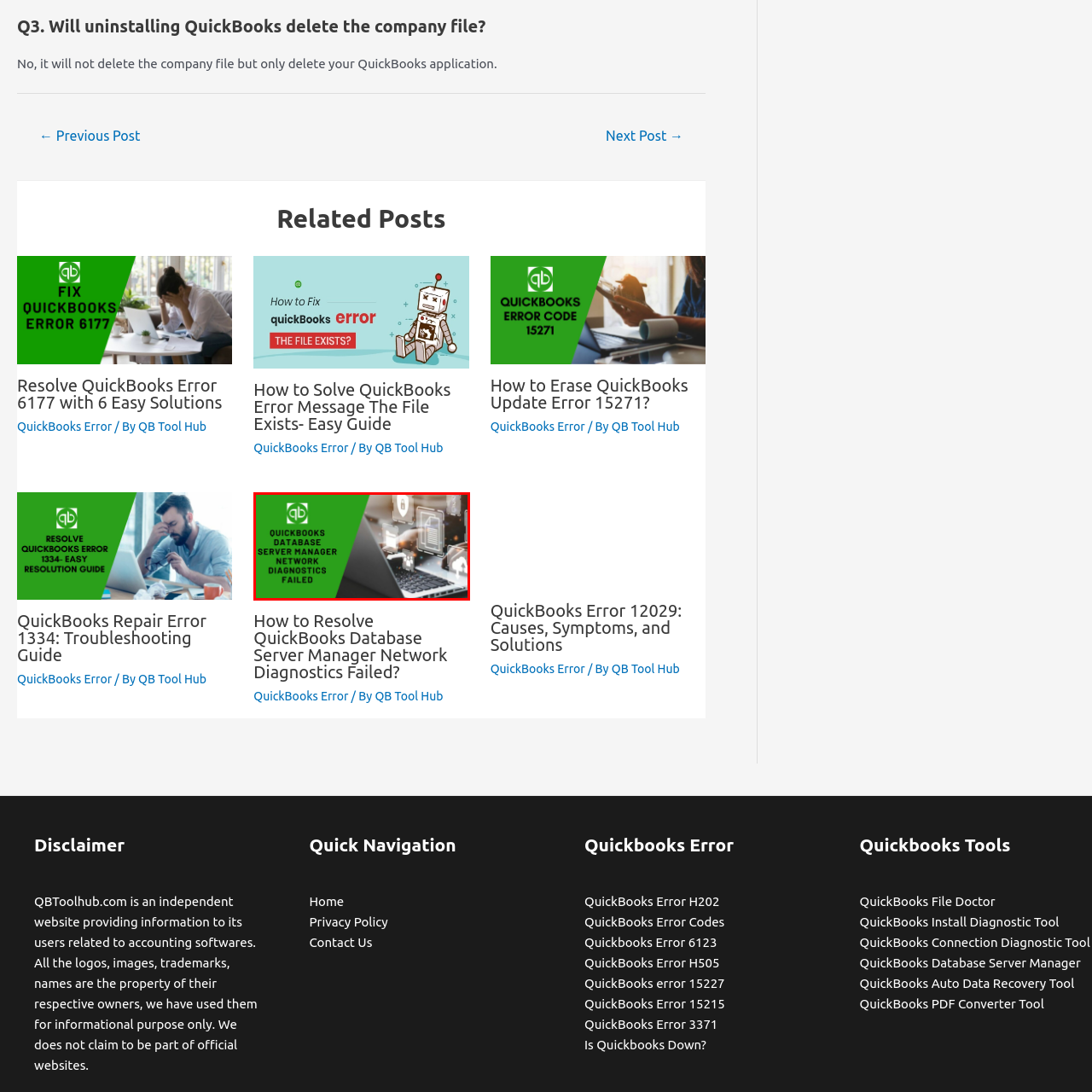Look closely at the image highlighted by the red bounding box and supply a detailed explanation in response to the following question: What is the purpose of the QuickBooks Database Server Manager?

The error message 'QUICKBOOKS DATABASE SERVER MANAGER NETWORK DIAGNOSTICS FAILED' suggests that the QuickBooks Database Server Manager is responsible for diagnosing network problems, and in this case, it has failed to do so.